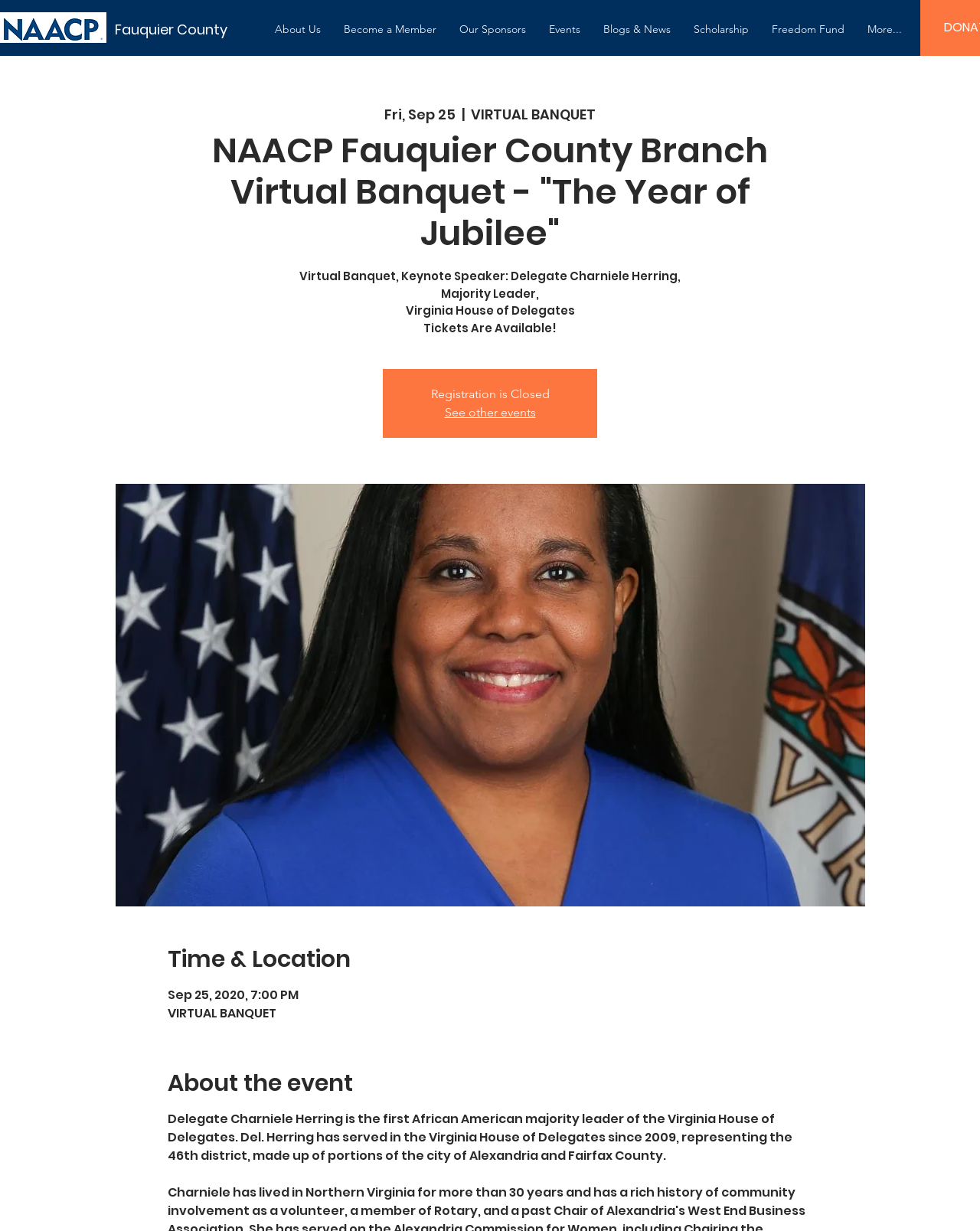What is the status of registration for the virtual banquet?
Based on the content of the image, thoroughly explain and answer the question.

The status of registration for the virtual banquet can be found in the text 'Registration is Closed' which is located below the keynote speaker's information.